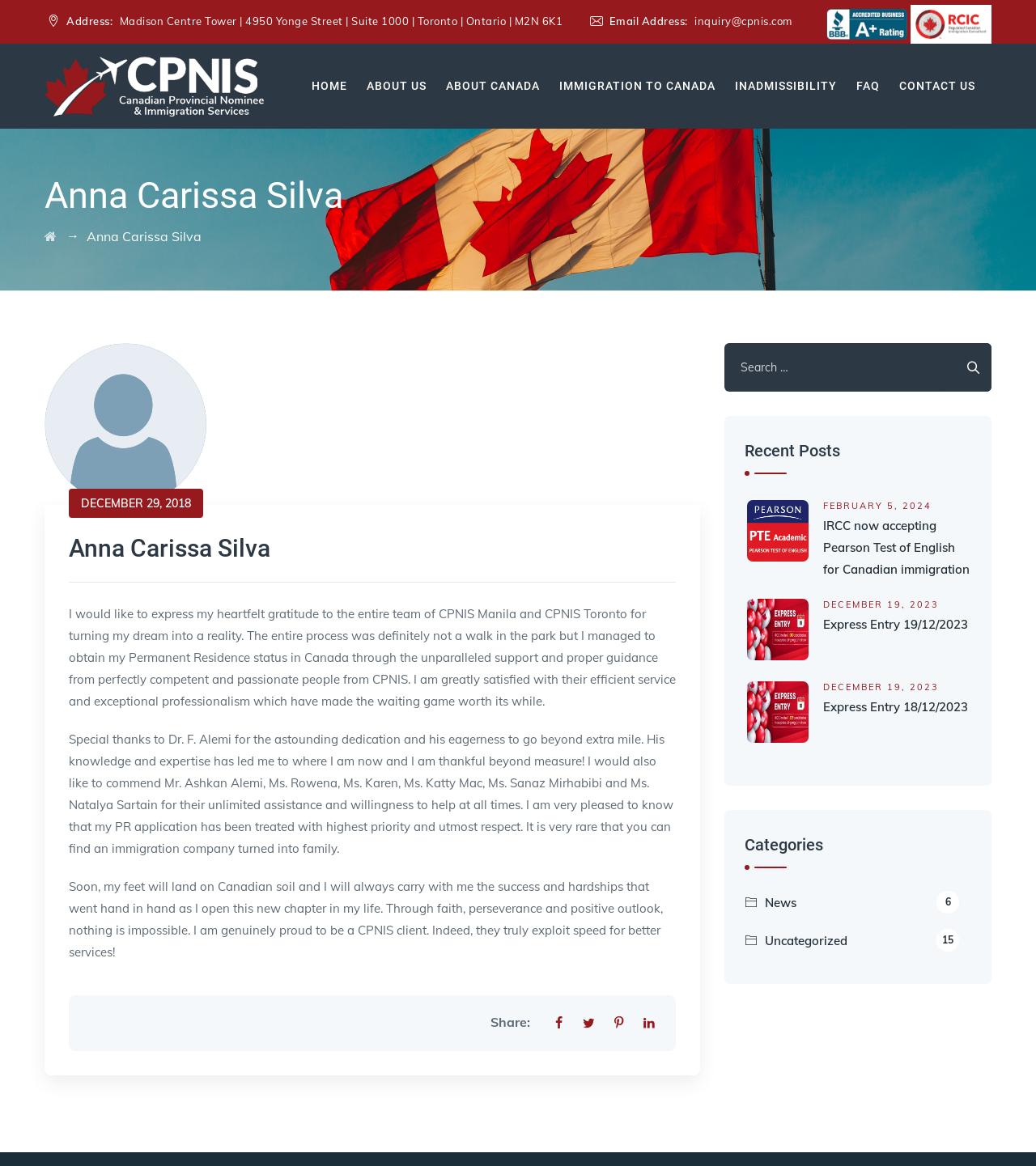What is the purpose of the search box?
Refer to the image and answer the question using a single word or phrase.

To search for content on the website